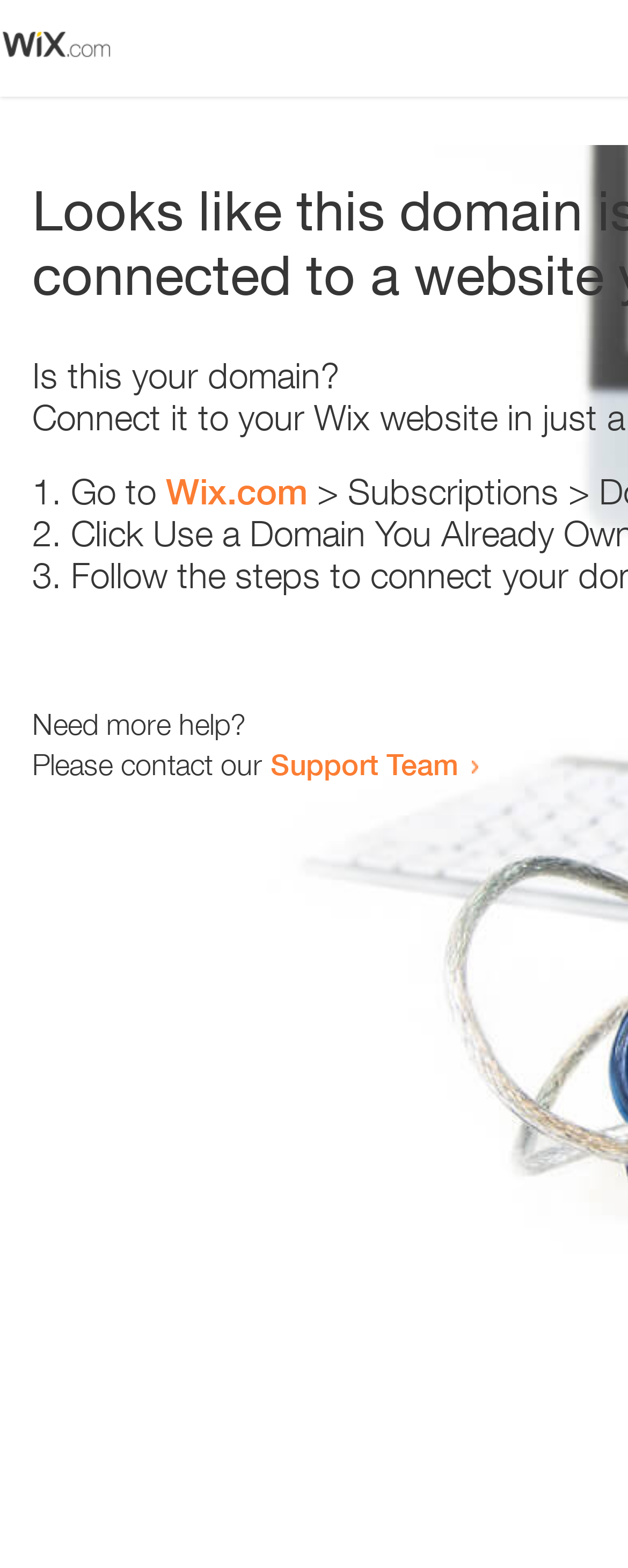Determine the heading of the webpage and extract its text content.

Looks like this domain isn't
connected to a website yet